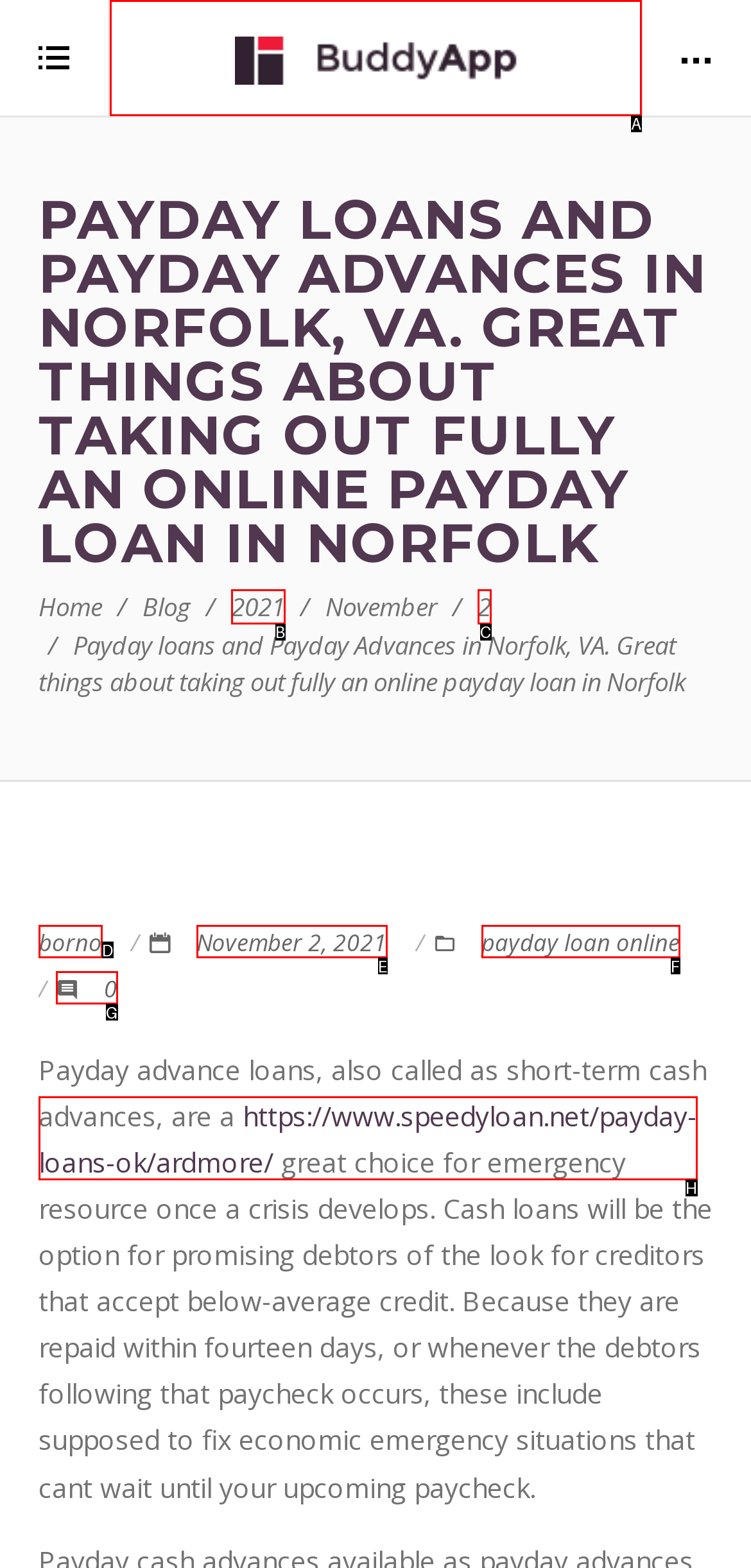Given the element description: November 2, 2021November 2, 2021, choose the HTML element that aligns with it. Indicate your choice with the corresponding letter.

E